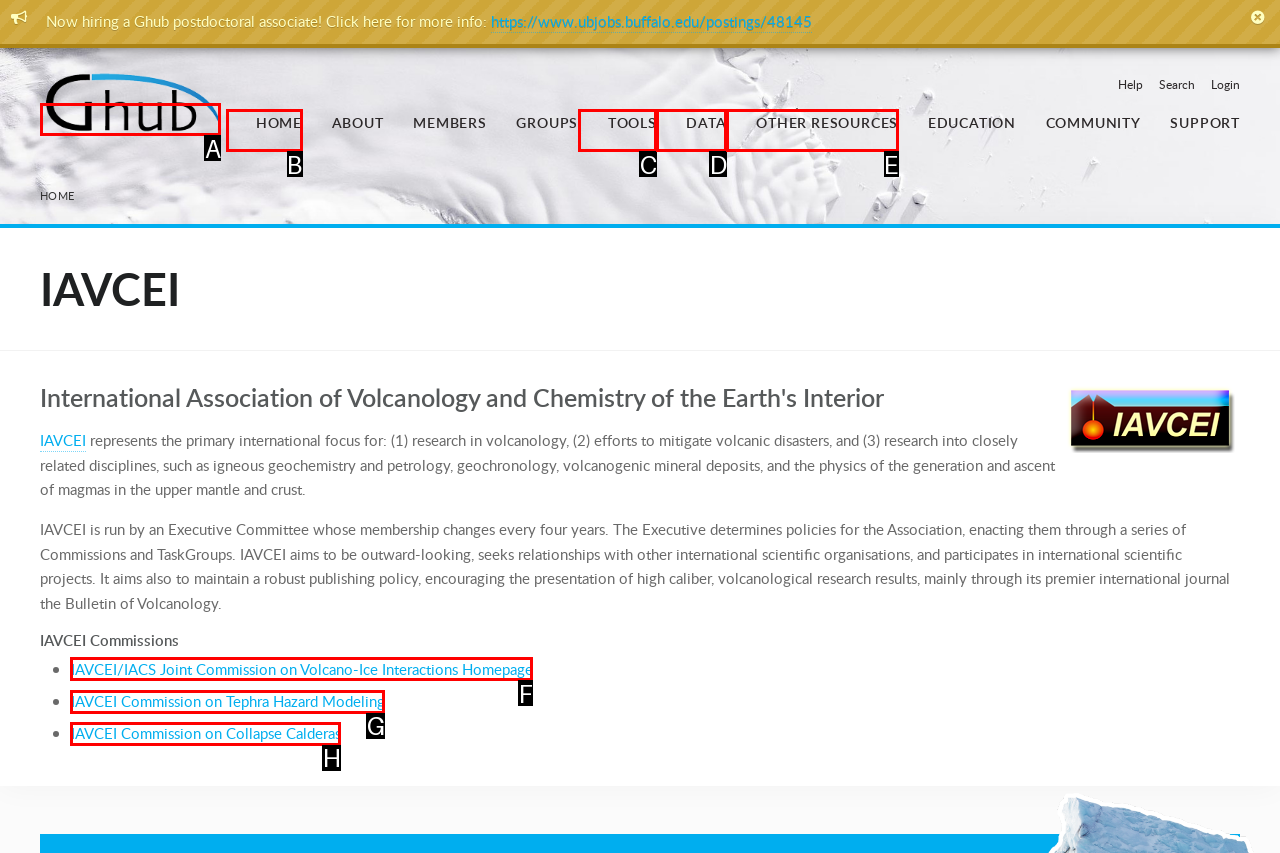Which HTML element matches the description: IAVCEI Commission on Collapse Calderas?
Reply with the letter of the correct choice.

H